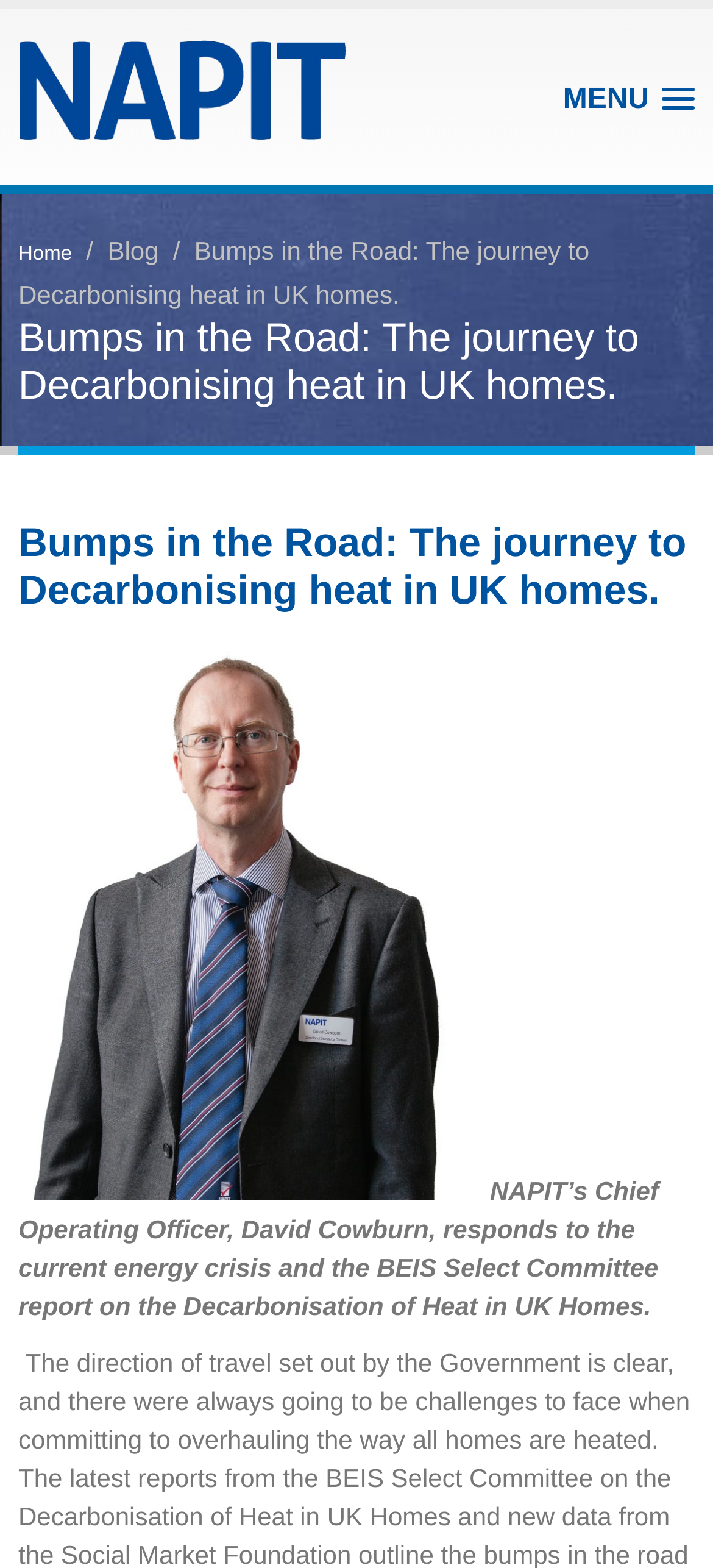Determine the main heading of the webpage and generate its text.

Bumps in the Road: The journey to Decarbonising heat in UK homes.